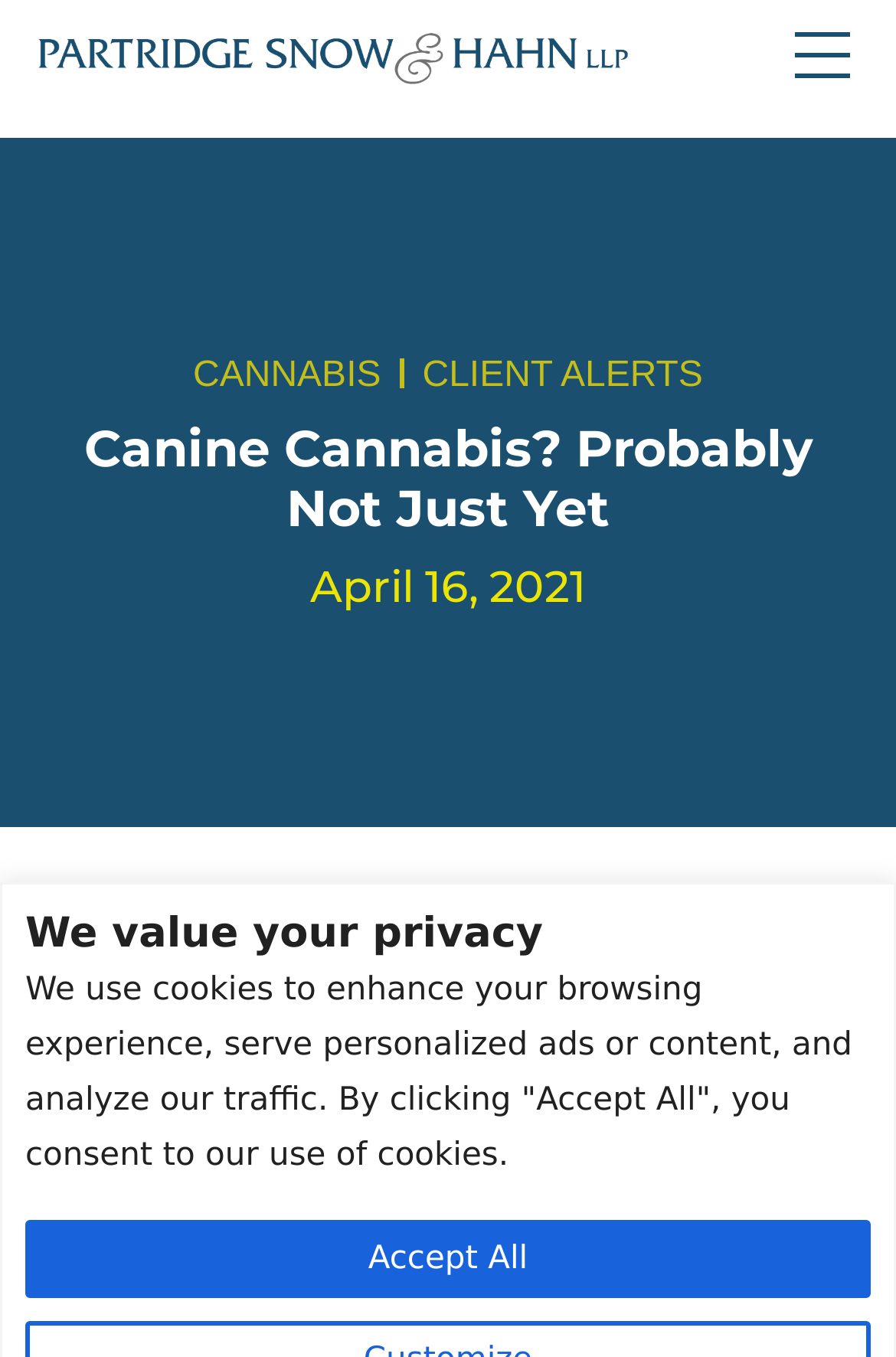What is the type of alert mentioned in the article?
Look at the image and answer the question using a single word or phrase.

Cannabis Client Alert